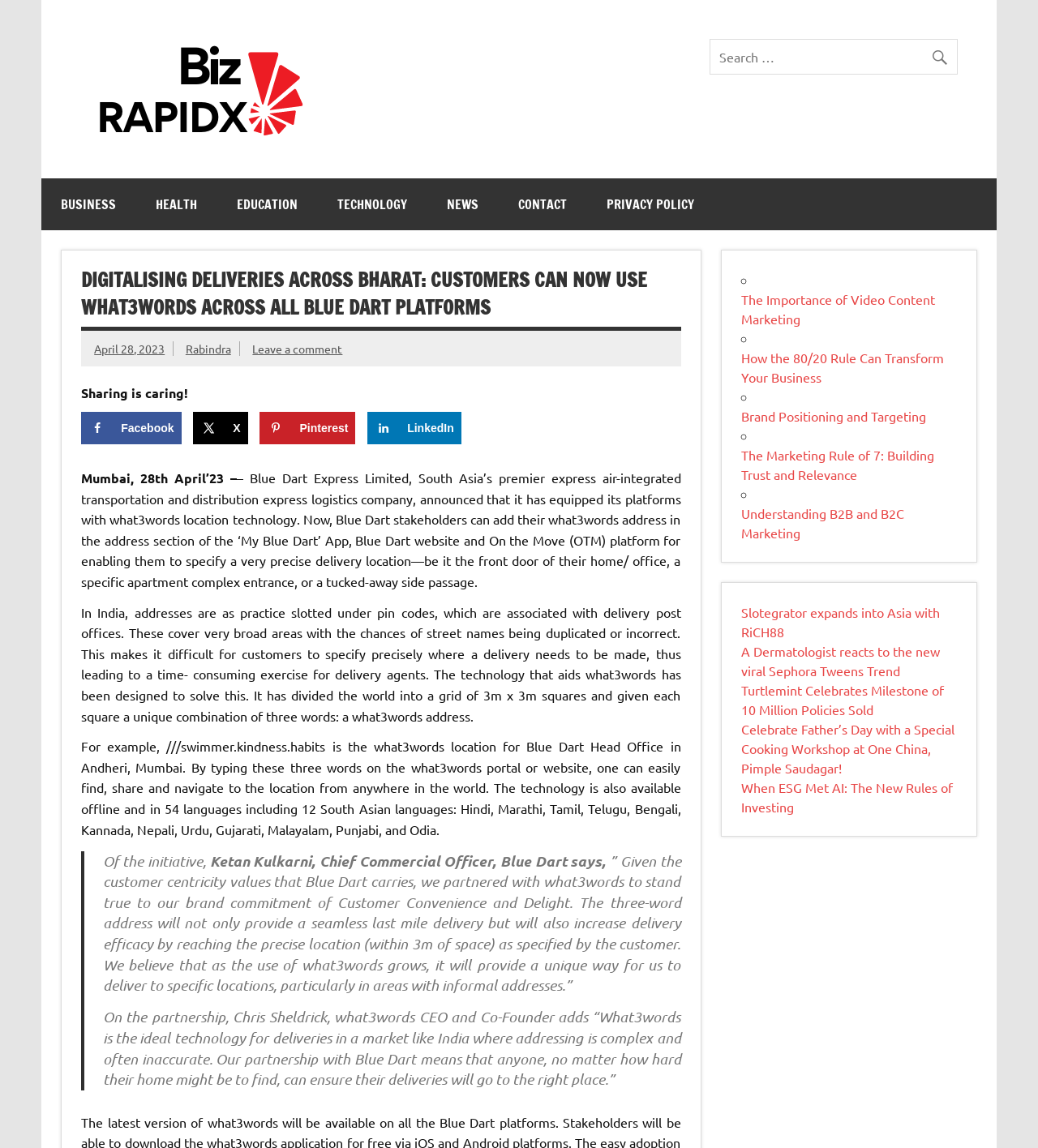Please provide a detailed answer to the question below by examining the image:
How many South Asian languages is what3words technology available in?

This answer can be obtained by reading the third paragraph of the webpage, which states that what3words technology is available in 54 languages, including 12 South Asian languages.